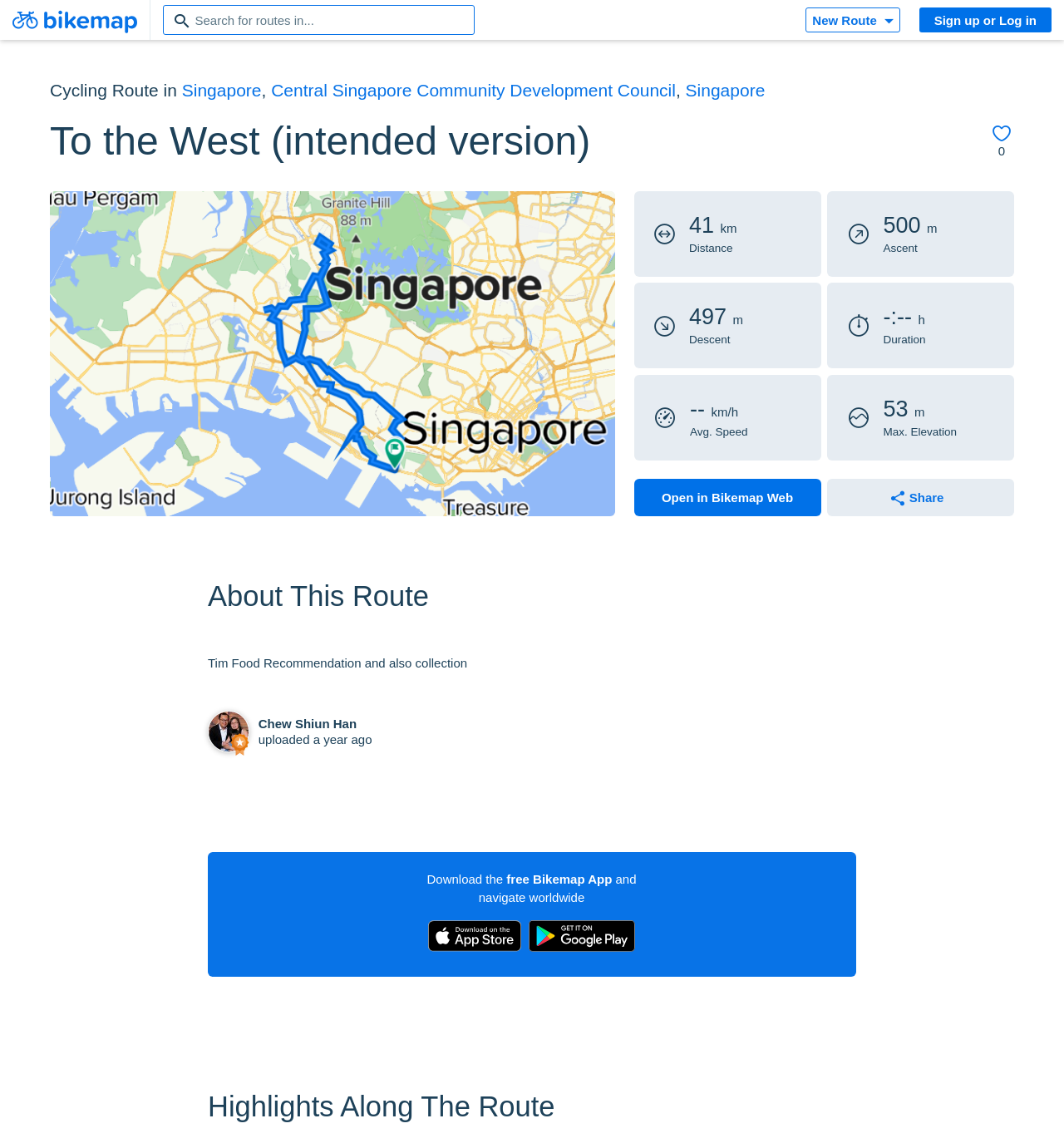Find the bounding box coordinates of the clickable element required to execute the following instruction: "Create a new route". Provide the coordinates as four float numbers between 0 and 1, i.e., [left, top, right, bottom].

[0.757, 0.007, 0.846, 0.028]